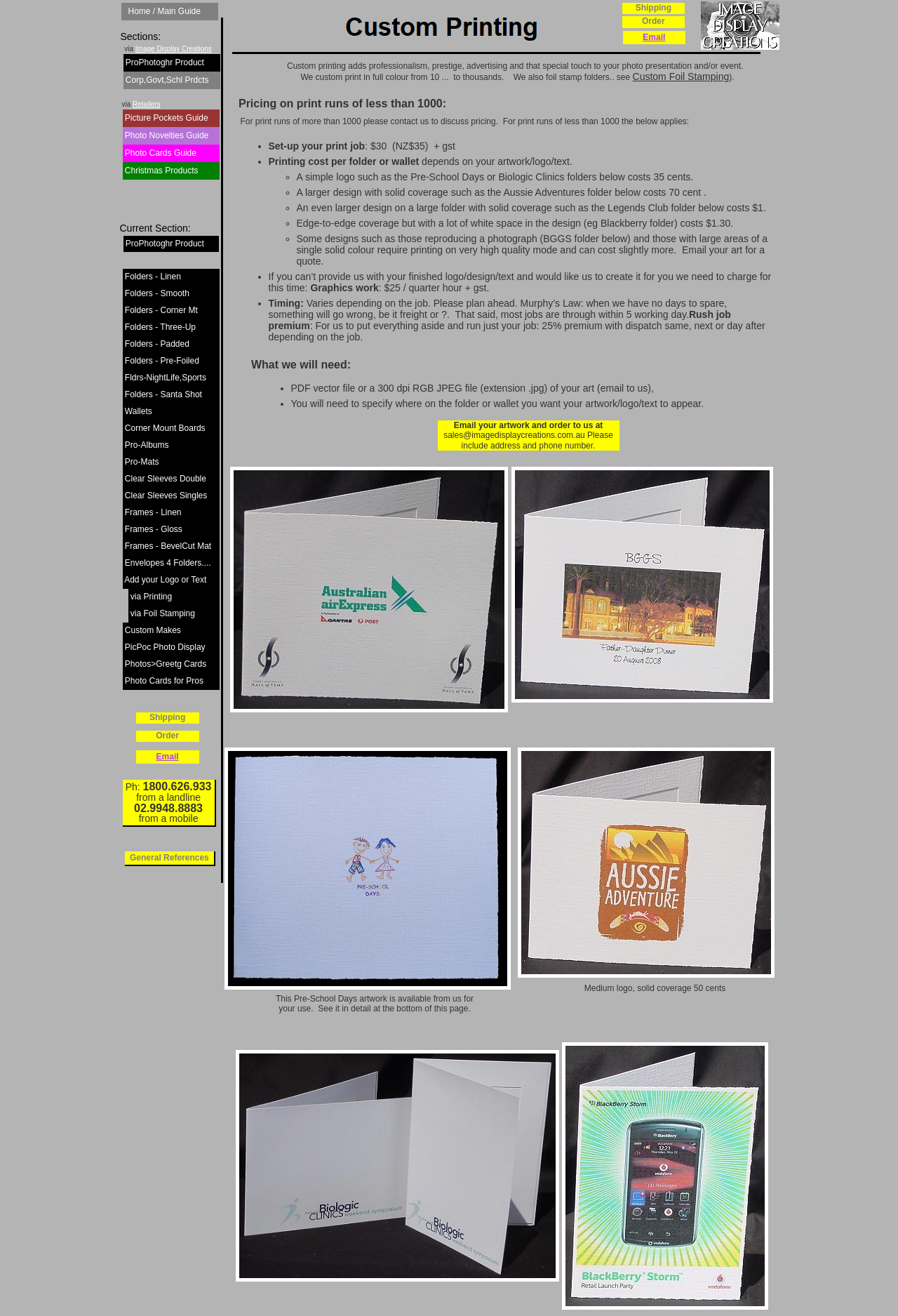Give a one-word or one-phrase response to the question:
How many sections are listed on the webpage?

5